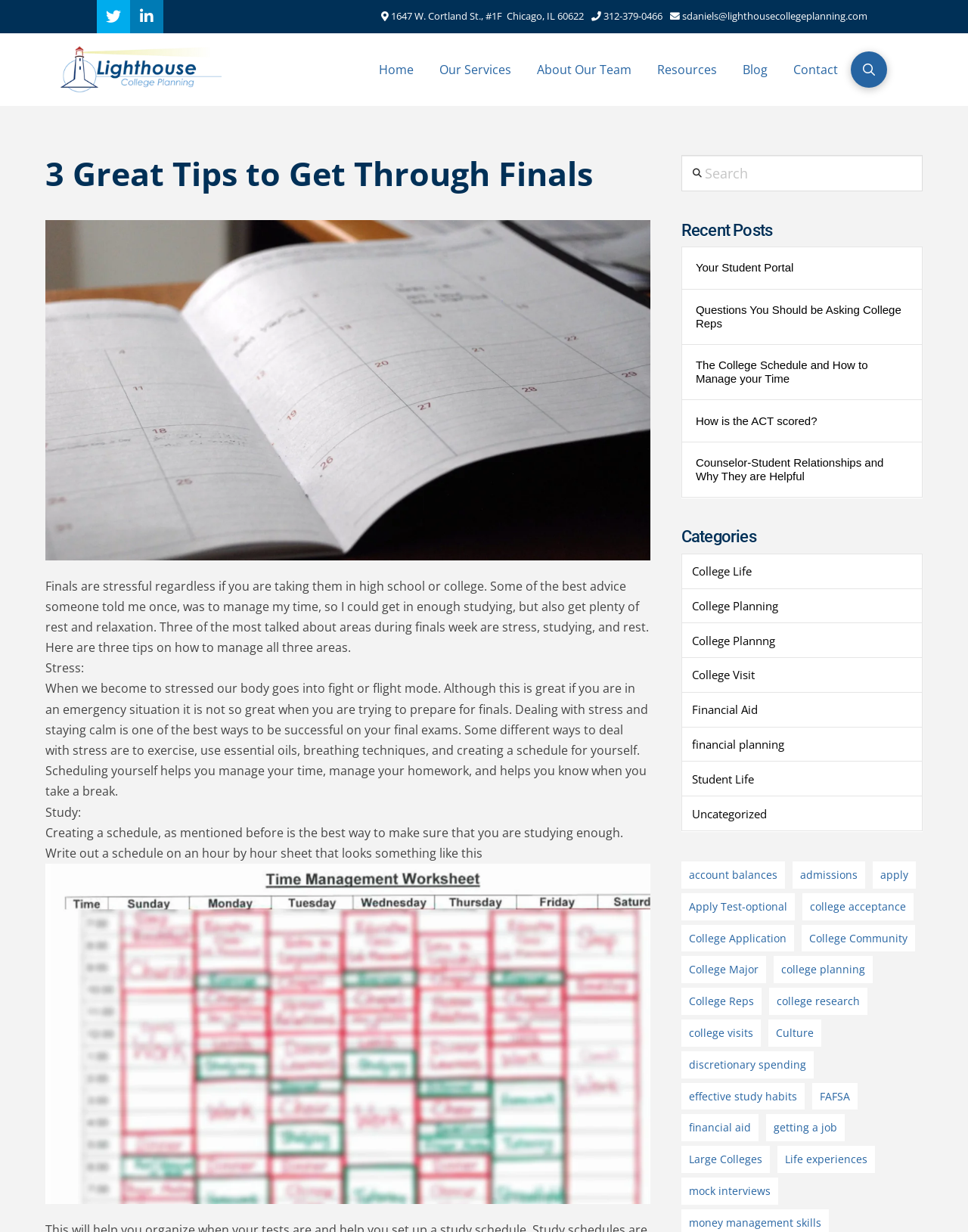Please specify the bounding box coordinates of the region to click in order to perform the following instruction: "Search for something".

[0.704, 0.126, 0.953, 0.155]